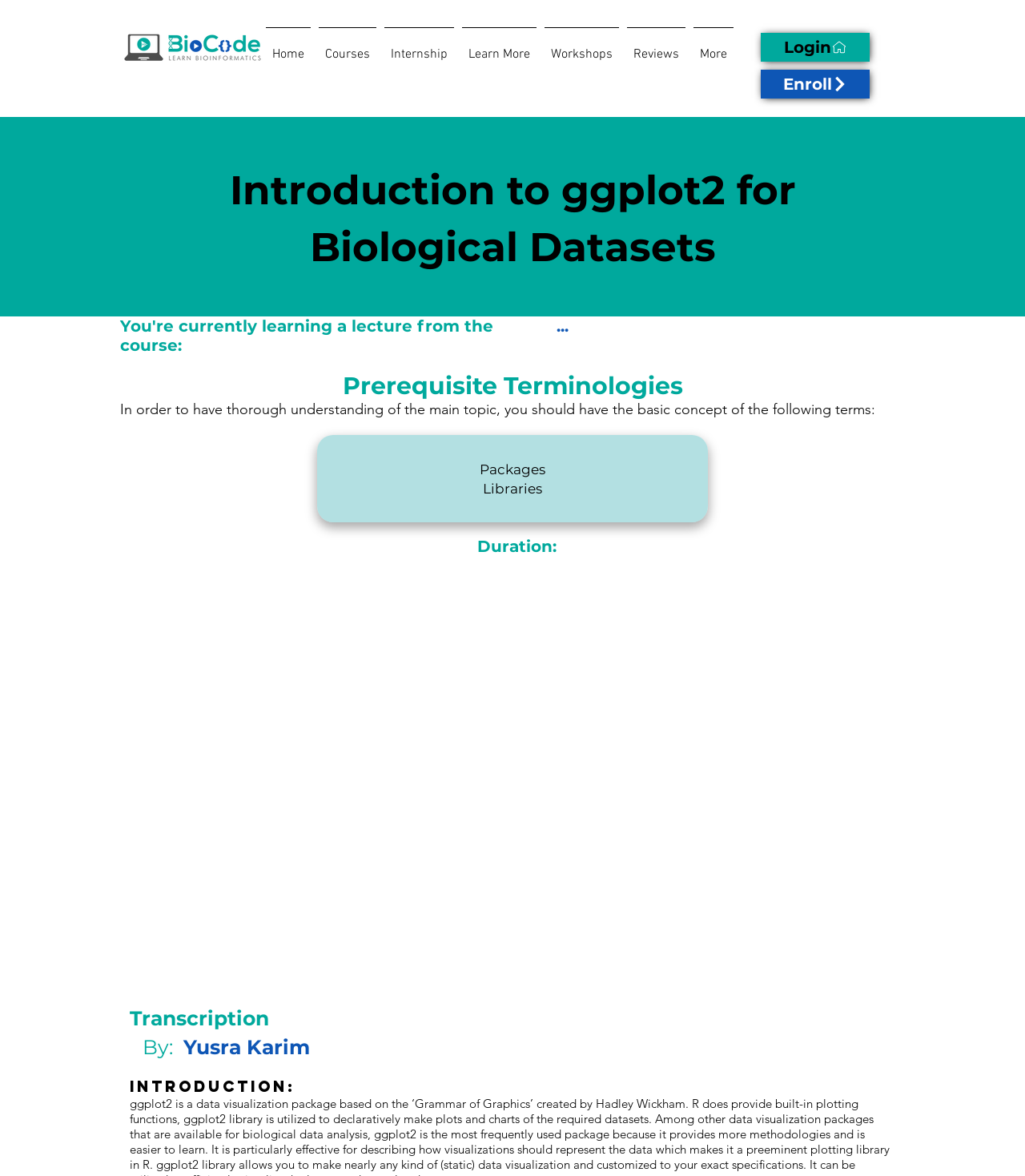Given the element description "Learn More", identify the bounding box of the corresponding UI element.

[0.447, 0.023, 0.527, 0.057]